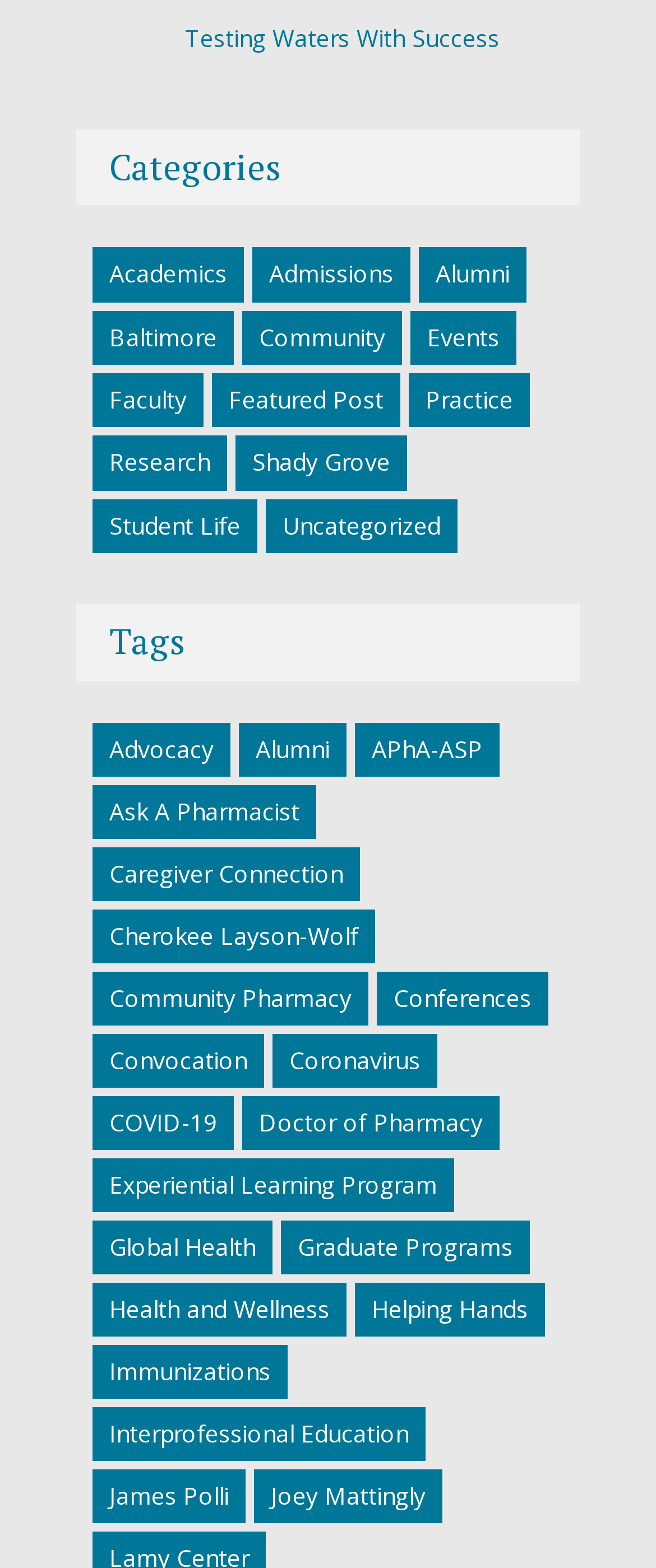Respond to the question with just a single word or phrase: 
How many links are under the 'Tags' heading?

24